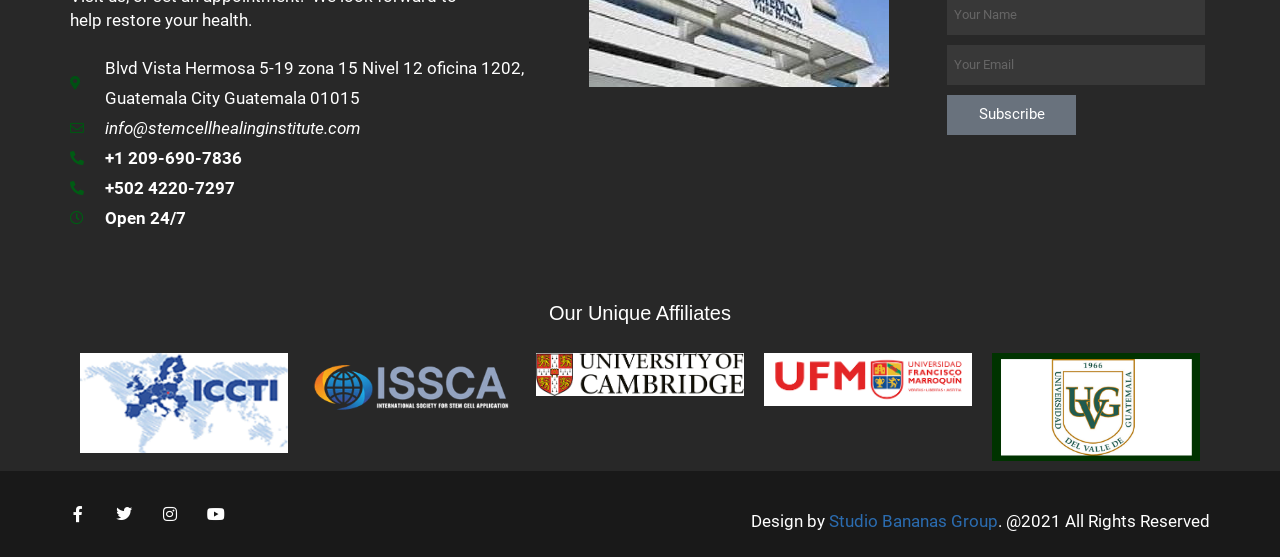Using the provided element description: "name="form_fields[email]" placeholder="Your Email"", determine the bounding box coordinates of the corresponding UI element in the screenshot.

[0.74, 0.08, 0.941, 0.152]